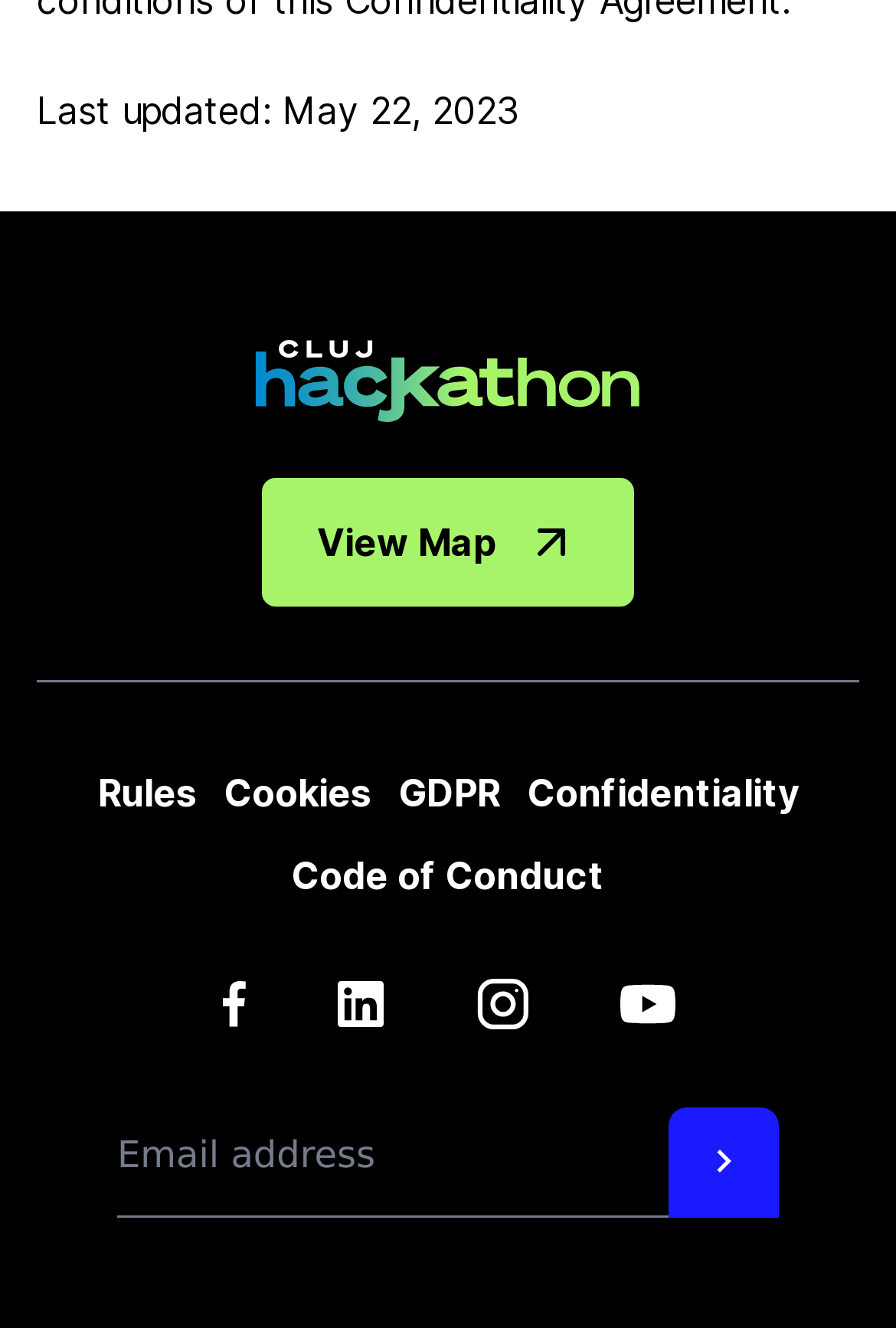How many links are there below the 'View Map' link?
From the screenshot, supply a one-word or short-phrase answer.

5